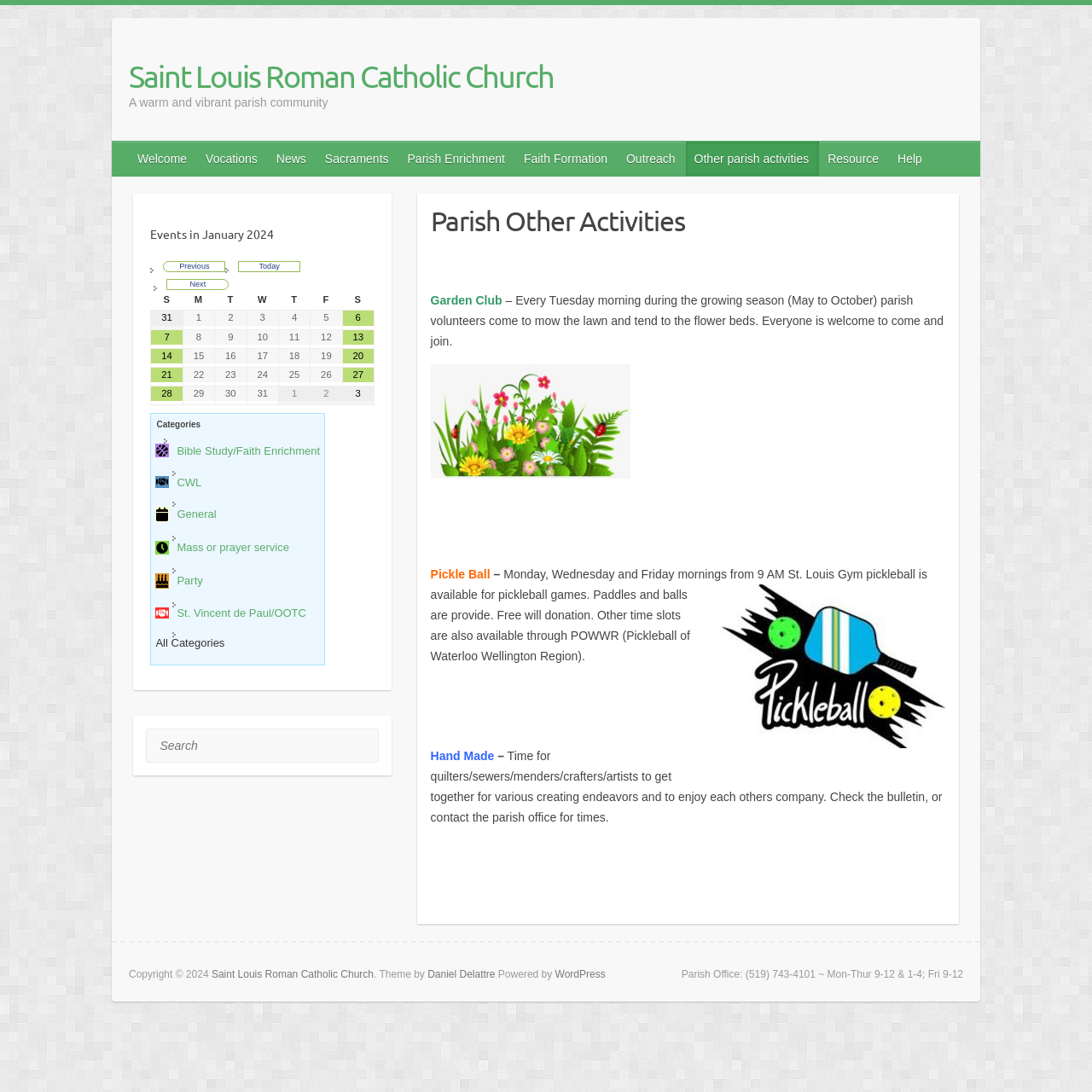Given the description Parish Enrichment, predict the bounding box coordinates of the UI element. Ensure the coordinates are in the format (top-left x, top-left y, bottom-right x, bottom-right y) and all values are between 0 and 1.

[0.365, 0.13, 0.472, 0.161]